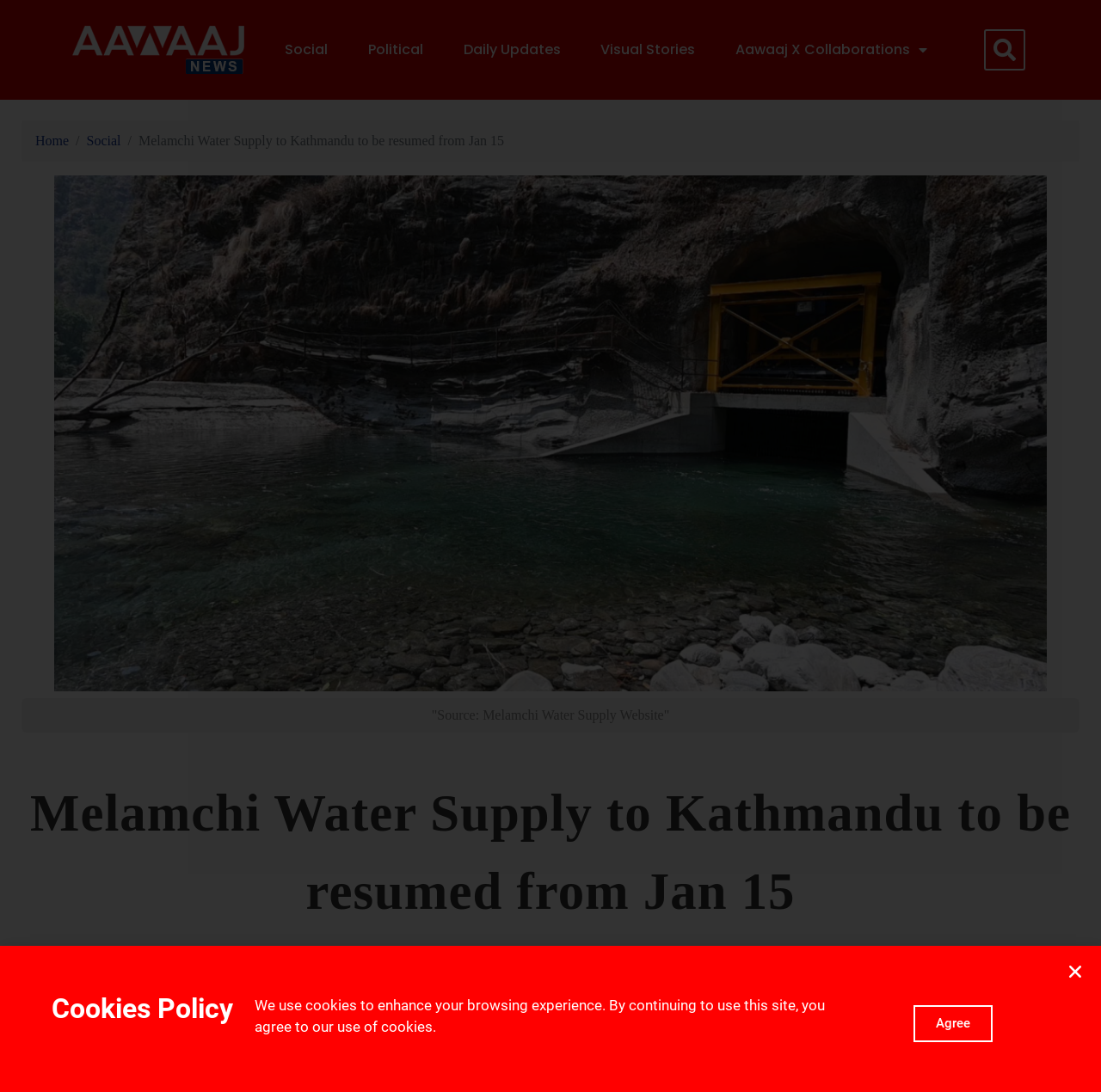Write a detailed summary of the webpage.

This webpage appears to be a news article page from AawaajNews. At the top, there are five links: "Social", "Political", "Daily Updates", "Visual Stories", and "Aawaaj X Collaborations" with a dropdown menu. To the right of these links, there is a search bar. Below these elements, there is a navigation breadcrumb with links to "Home" and "Social", followed by the title of the article "Melamchi Water Supply to Kathmandu to be resumed from Jan 15".

The main content of the page is an image that takes up most of the screen, with a caption "Source: Melamchi Water Supply Website" at the bottom. Below the image, there are three lines of text: the date "January 14, 2024", the read time "1 minutes", and the article summary "The Melamchi Water Supply Project is set to resume in certain areas of Kathmandu Valley from January 15 after facing disruptions since June 2023.".

At the bottom of the page, there is a section about the Cookies Policy, with a heading and a paragraph of text explaining the use of cookies. There is also an "Agree" button to accept the cookies policy.